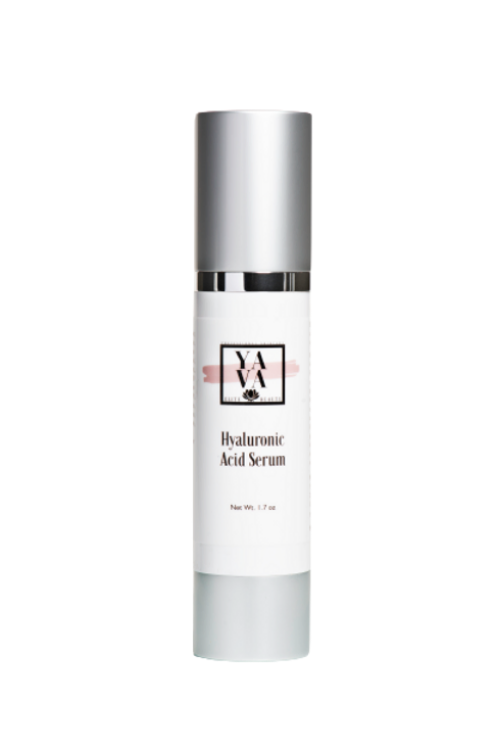Answer the question with a single word or phrase: 
What color is the cap and accent of the bottle?

Silver